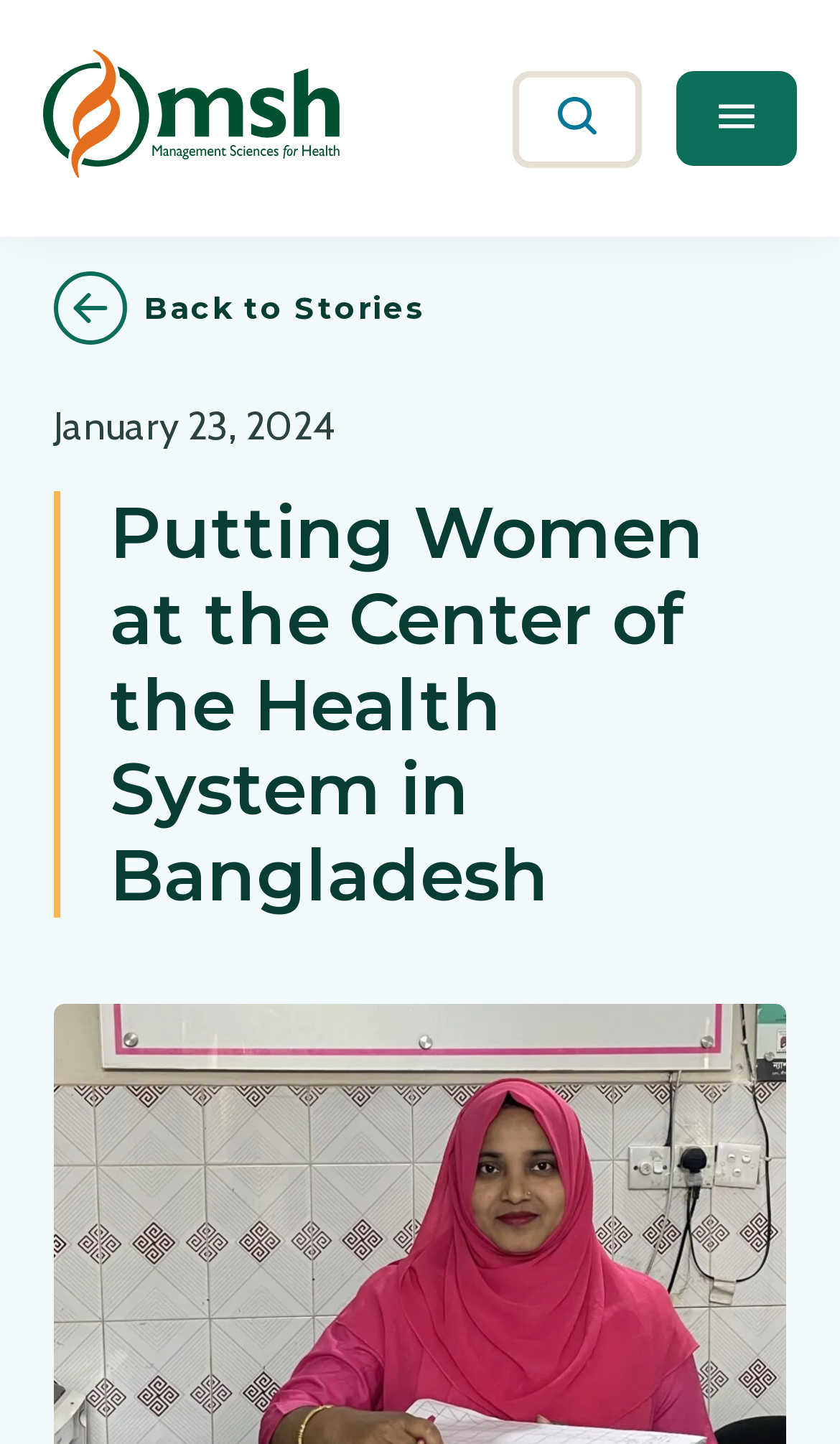Please provide the bounding box coordinate of the region that matches the element description: Back to Stories. Coordinates should be in the format (top-left x, top-left y, bottom-right x, bottom-right y) and all values should be between 0 and 1.

[0.008, 0.17, 0.54, 0.256]